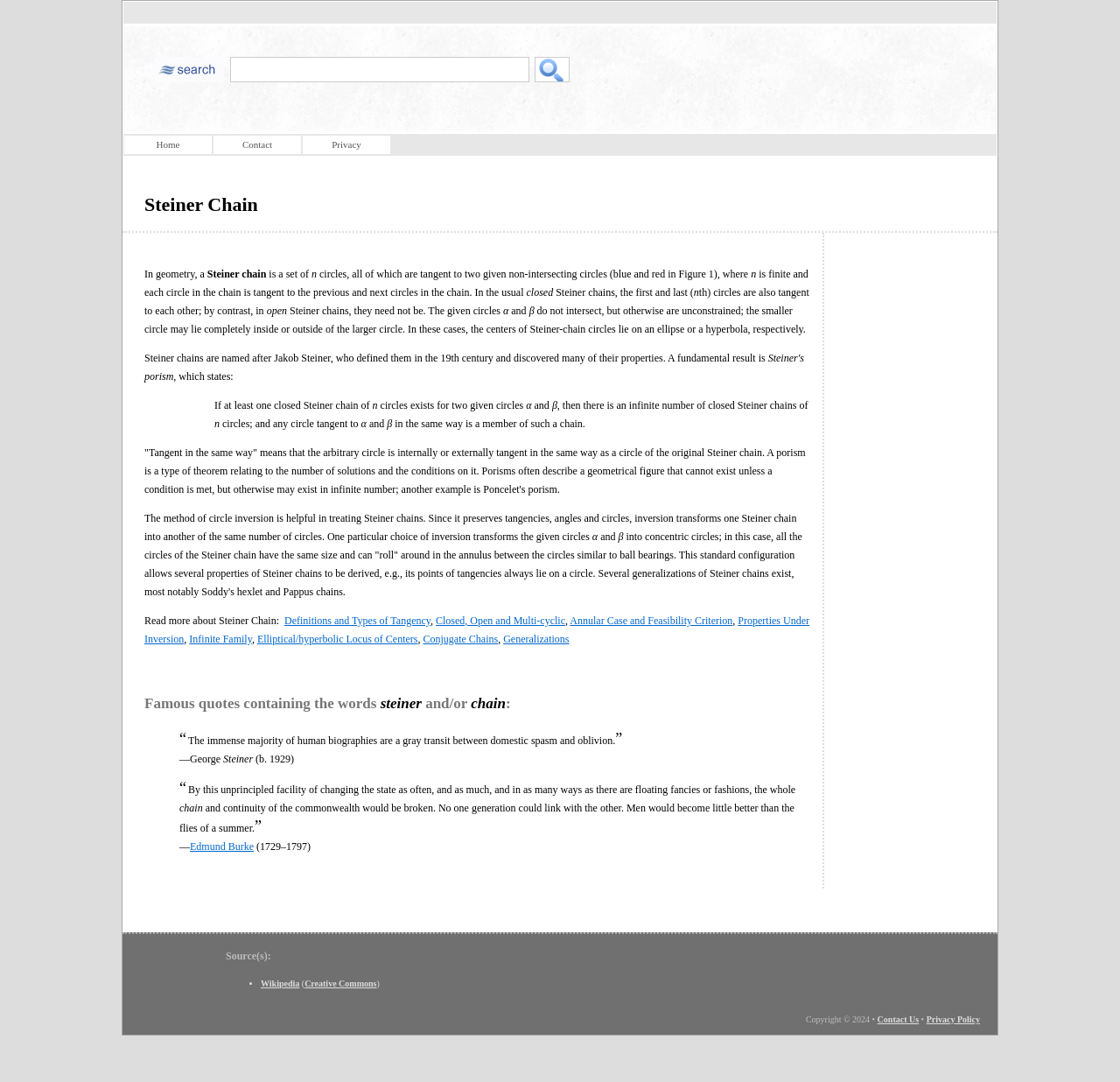Locate the bounding box coordinates of the clickable part needed for the task: "click the Contact link".

[0.191, 0.125, 0.269, 0.142]